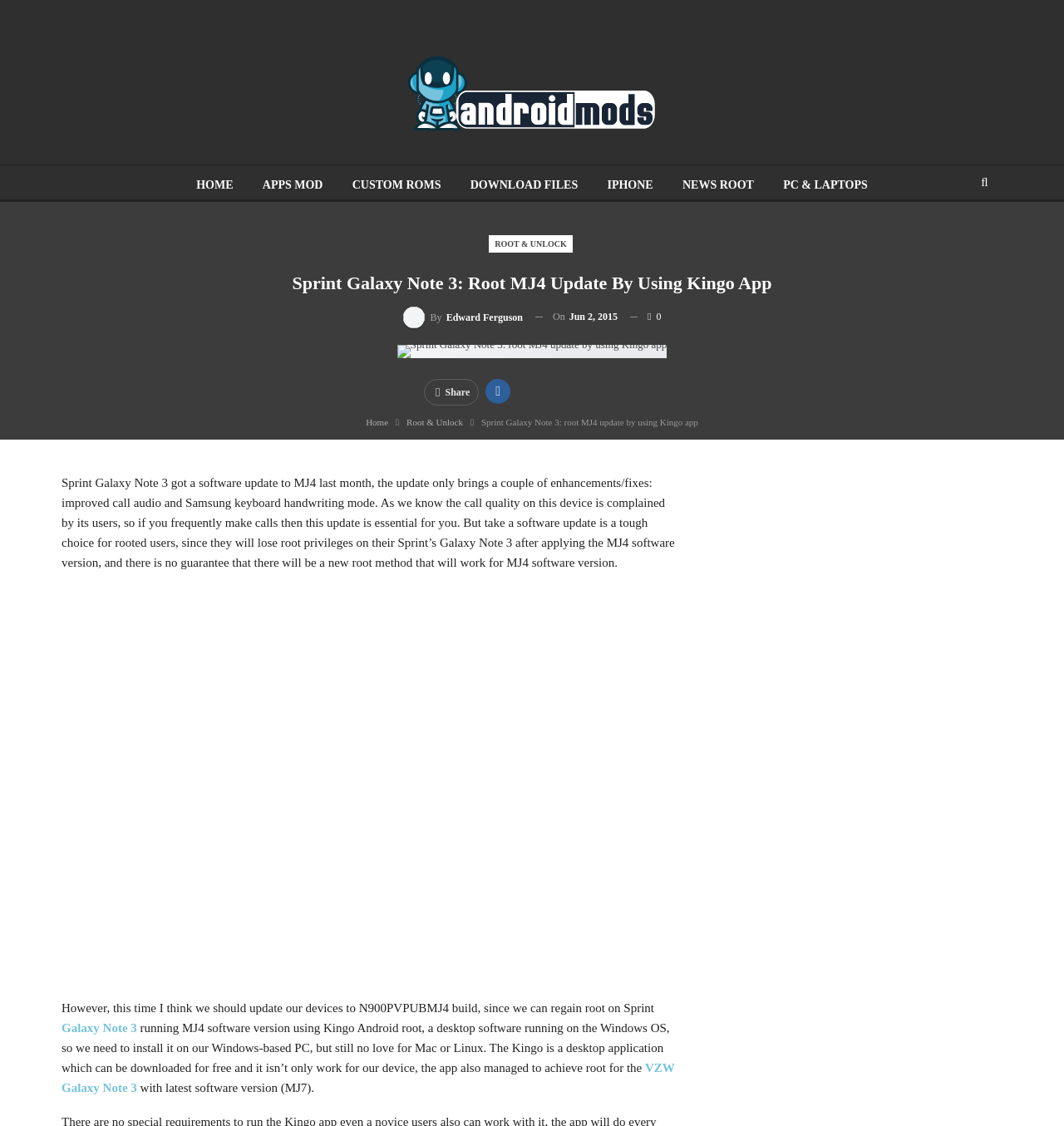Using the provided element description: "Alabama Bankruptcy", determine the bounding box coordinates of the corresponding UI element in the screenshot.

None